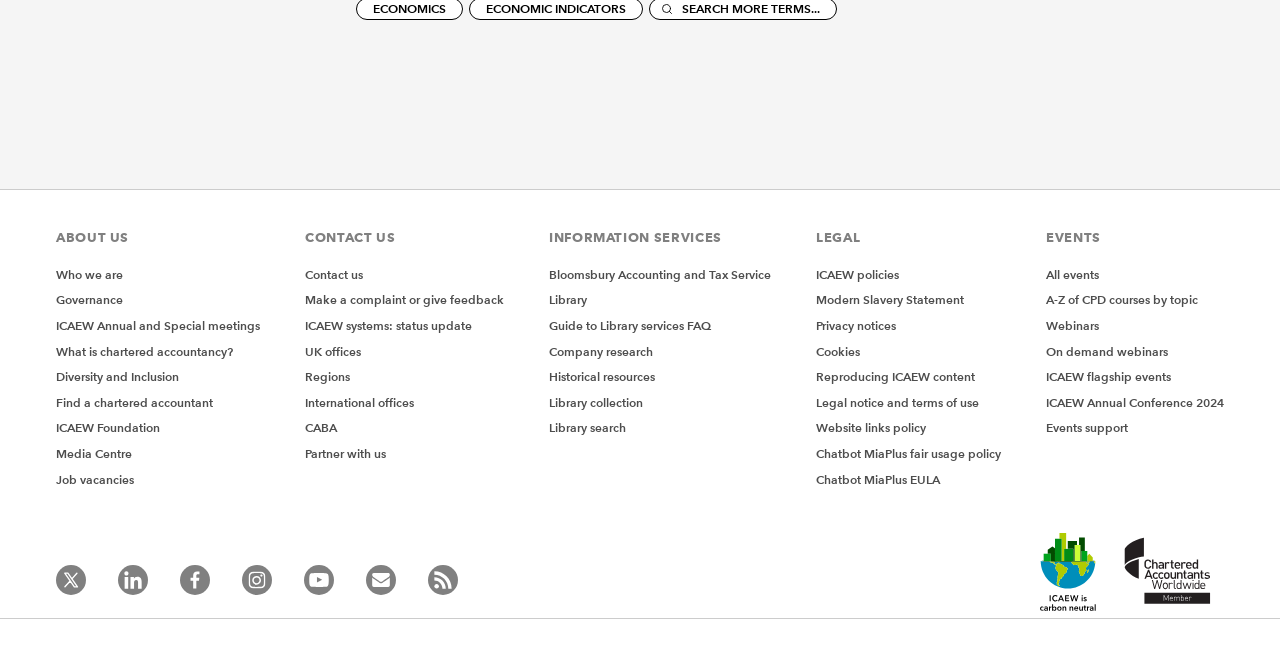Indicate the bounding box coordinates of the clickable region to achieve the following instruction: "Search the library."

[0.429, 0.646, 0.489, 0.669]